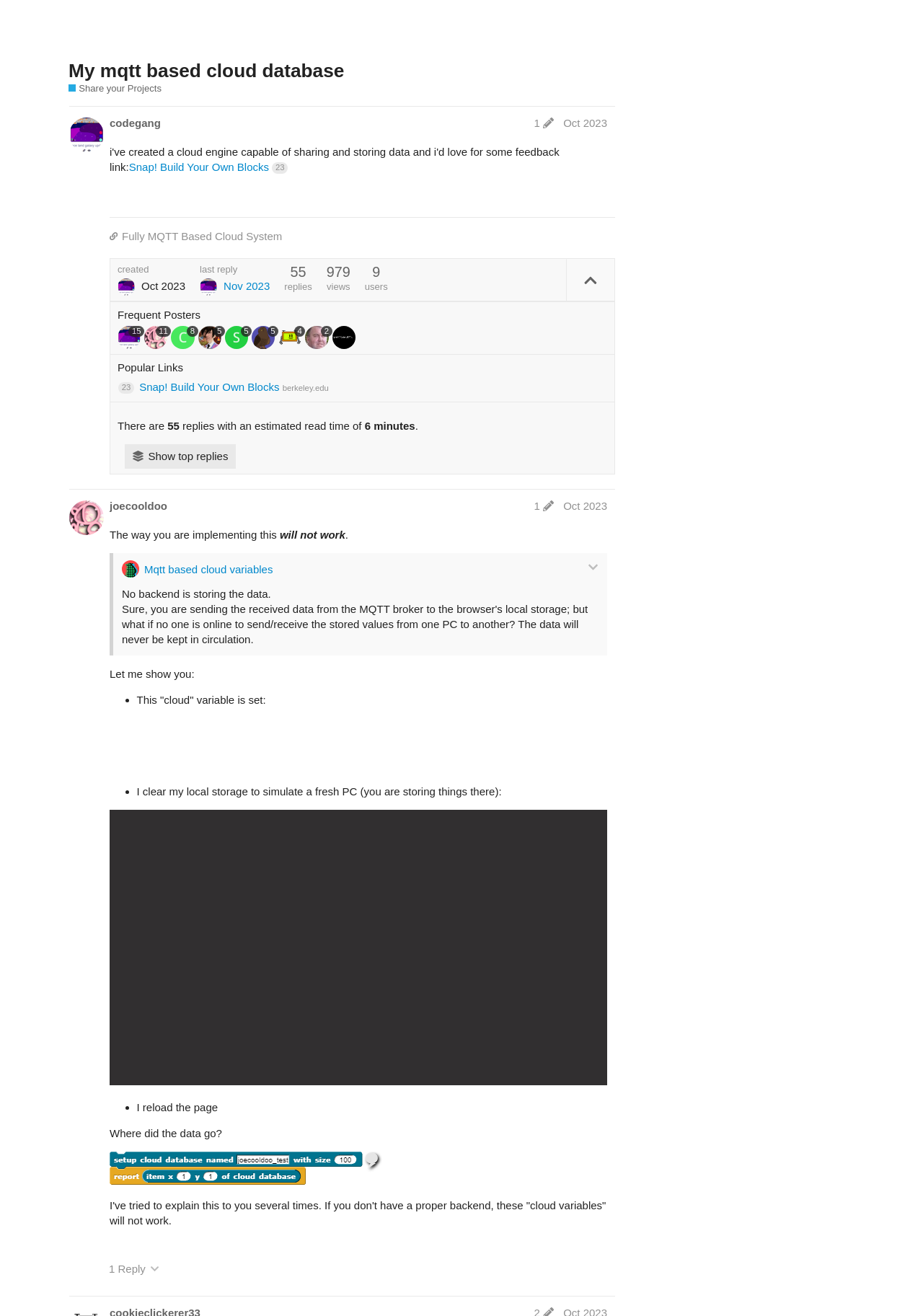What is the text of the quoted post by @codegang?
Using the image, give a concise answer in the form of a single word or short phrase.

also